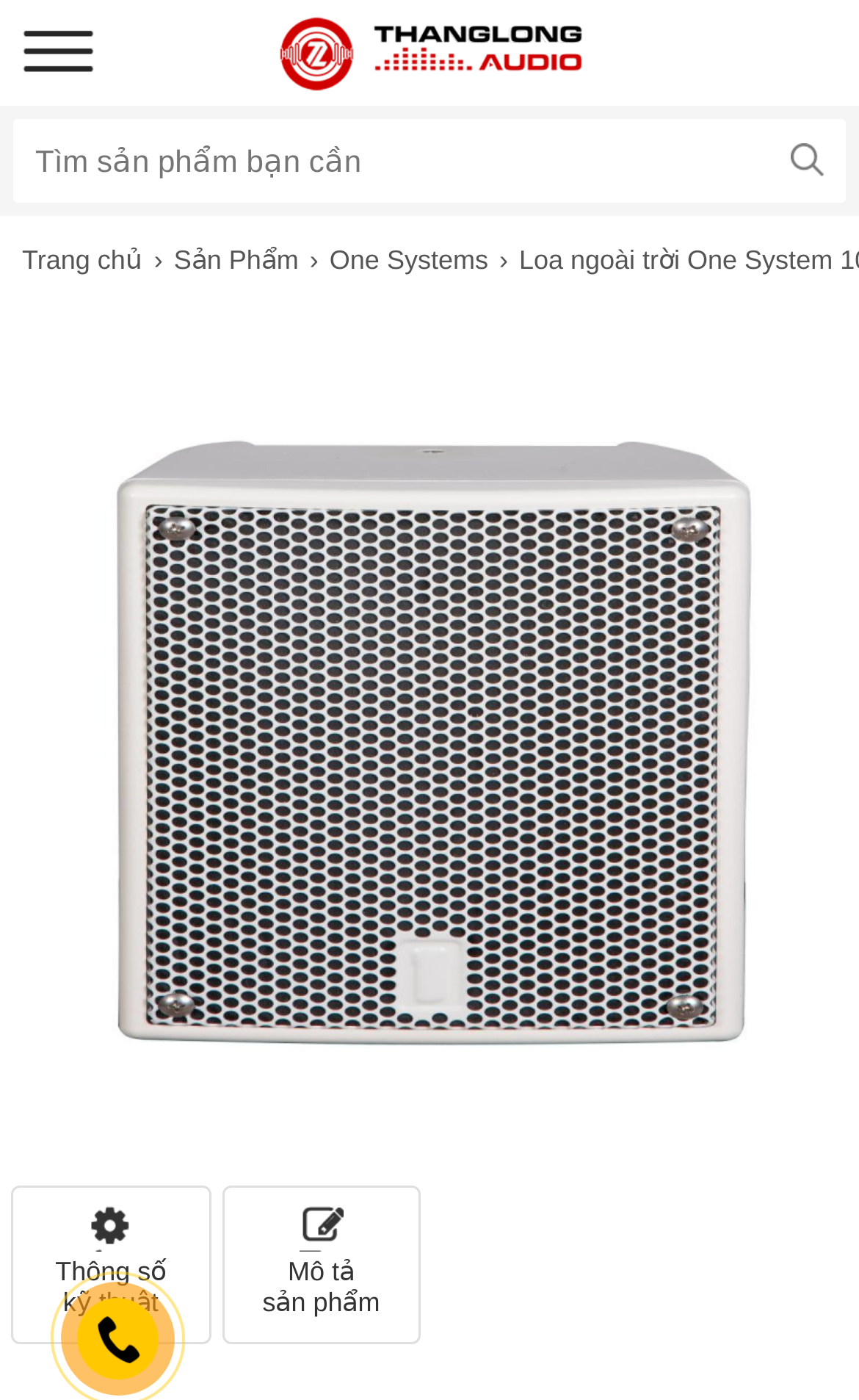Identify the bounding box coordinates of the section that should be clicked to achieve the task described: "Go to home page".

[0.026, 0.154, 0.202, 0.217]